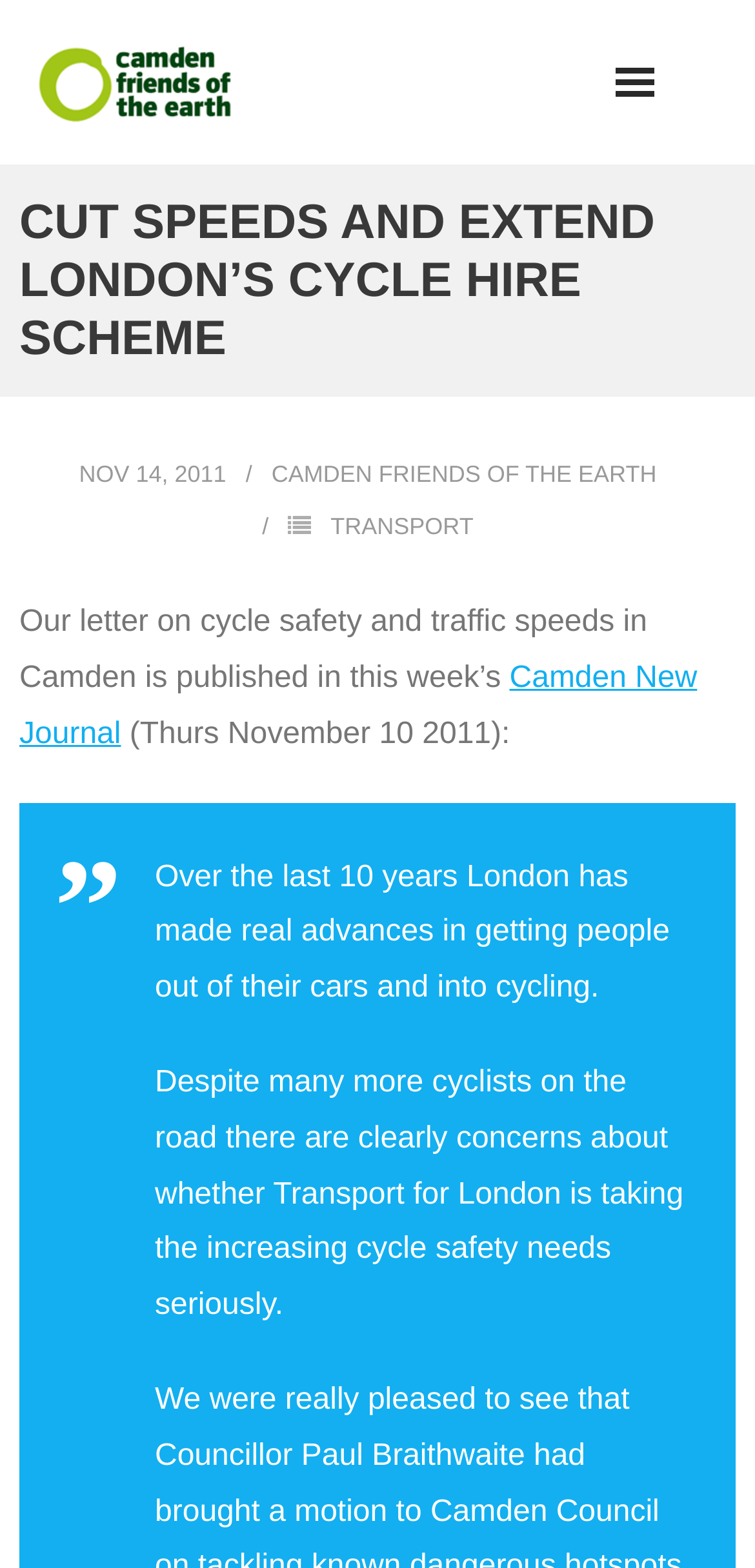Extract the top-level heading from the webpage and provide its text.

CUT SPEEDS AND EXTEND LONDON’S CYCLE HIRE SCHEME